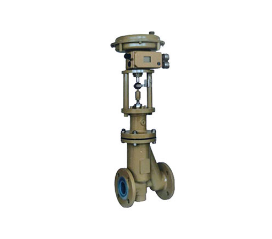Describe every significant element in the image thoroughly.

The image depicts a Fluorine Lined Control Valve, which is a critical component in various industrial piping systems. This valve is designed to control the flow of fluids, offering precision and reliability. Its fluorine lining provides excellent corrosion resistance, making it suitable for handling aggressive chemicals. The design features a cylindrical body with flanges for secure installation within a piping network. This valve is often installed in accordance with flow direction indicators to ensure optimal performance and to prevent backflow. Proper installation and maintenance of such valves are essential for efficient operation in industrial applications.